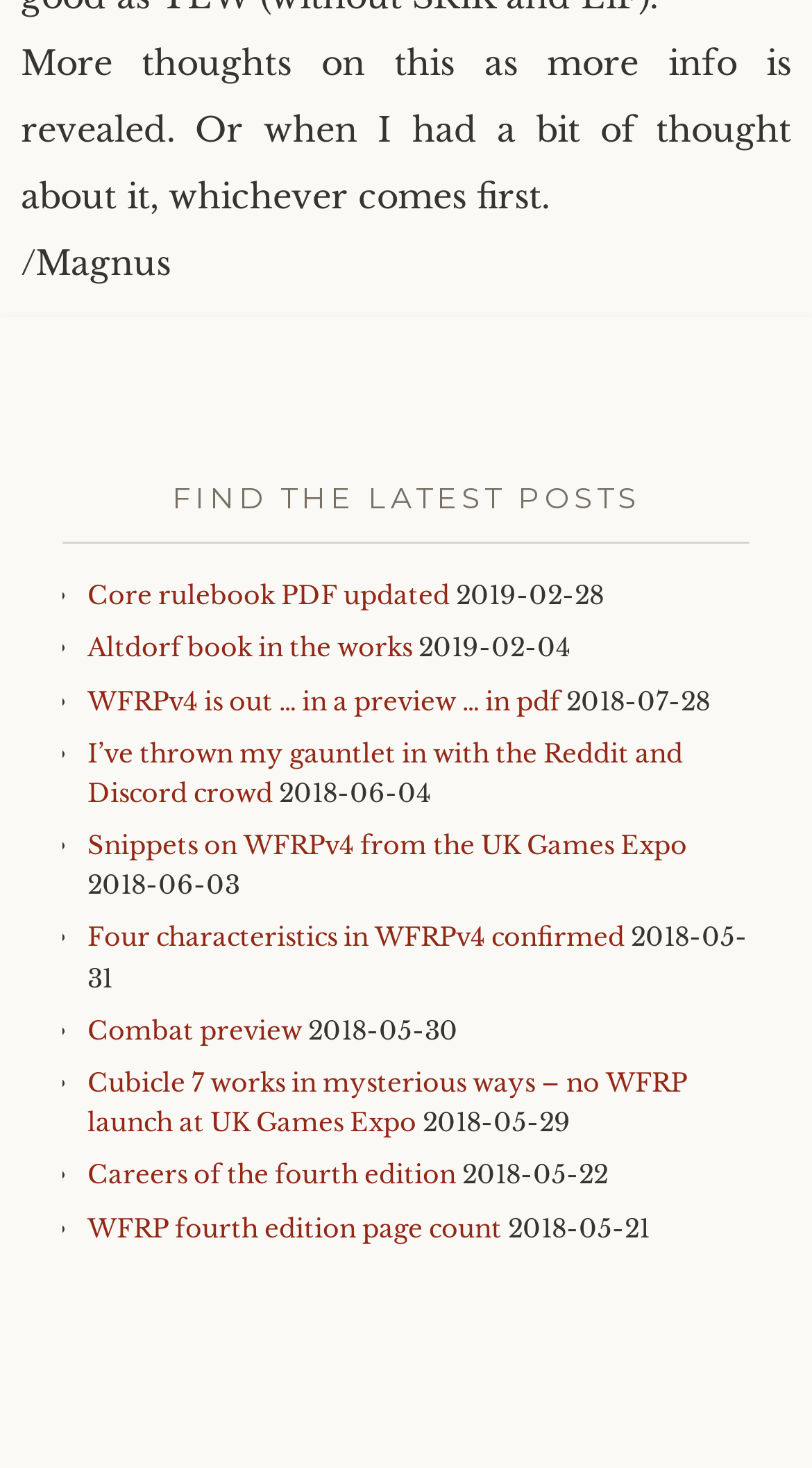Provide a single word or phrase answer to the question: 
How many list items are there?

12